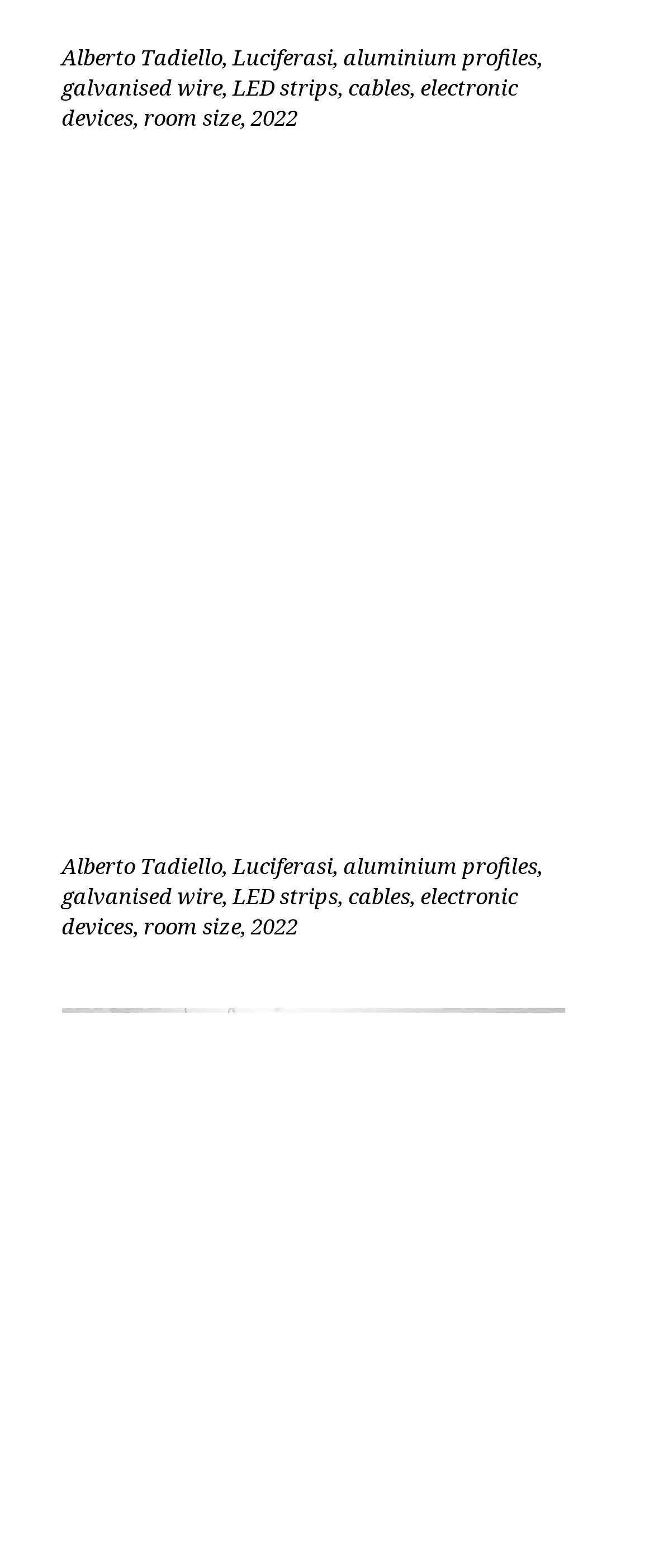Who is the creator of the artwork?
Carefully analyze the image and provide a thorough answer to the question.

The webpage displays a description of the artwork, which includes the name of the creator. The creator of the artwork 'Luciferasi' is Alberto Tadiello.